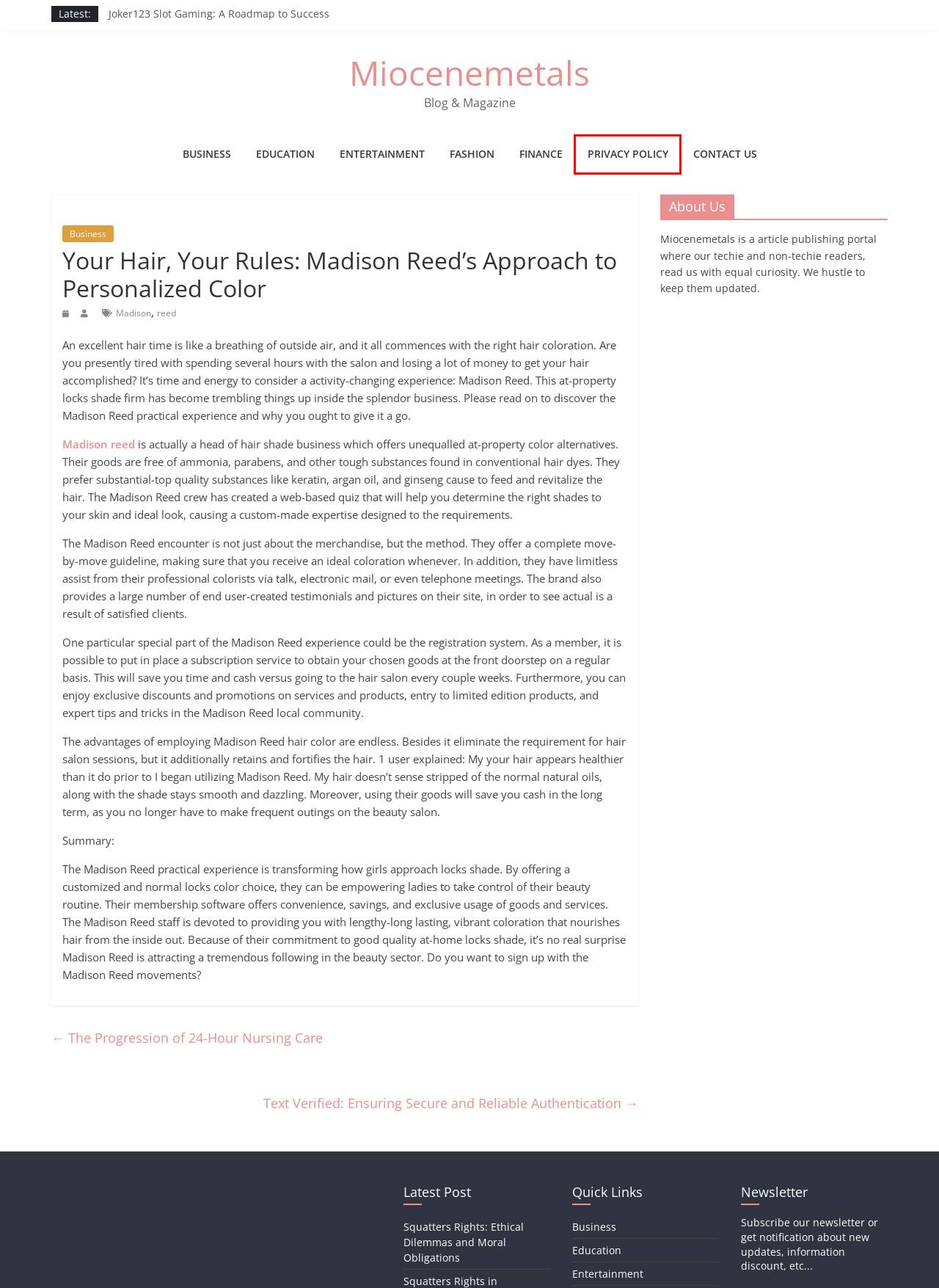You have a screenshot showing a webpage with a red bounding box highlighting an element. Choose the webpage description that best fits the new webpage after clicking the highlighted element. The descriptions are:
A. Squatters Rights: Ethical Dilemmas and Moral Obligations – Miocenemetals
B. Text Verified: Ensuring Secure and Reliable Authentication – Miocenemetals
C. The Progression of 24-Hour Nursing Care – Miocenemetals
D. Privacy Policy – Miocenemetals
E. Miocenemetals – Blog & Magazine
F. OLXtoto Toto Macau: Insider Tips for Maximizing Profits – Miocenemetals
G. Entertainment – Miocenemetals
H. Squatters Rights in California: A Landlord’s Perspective – Miocenemetals

D